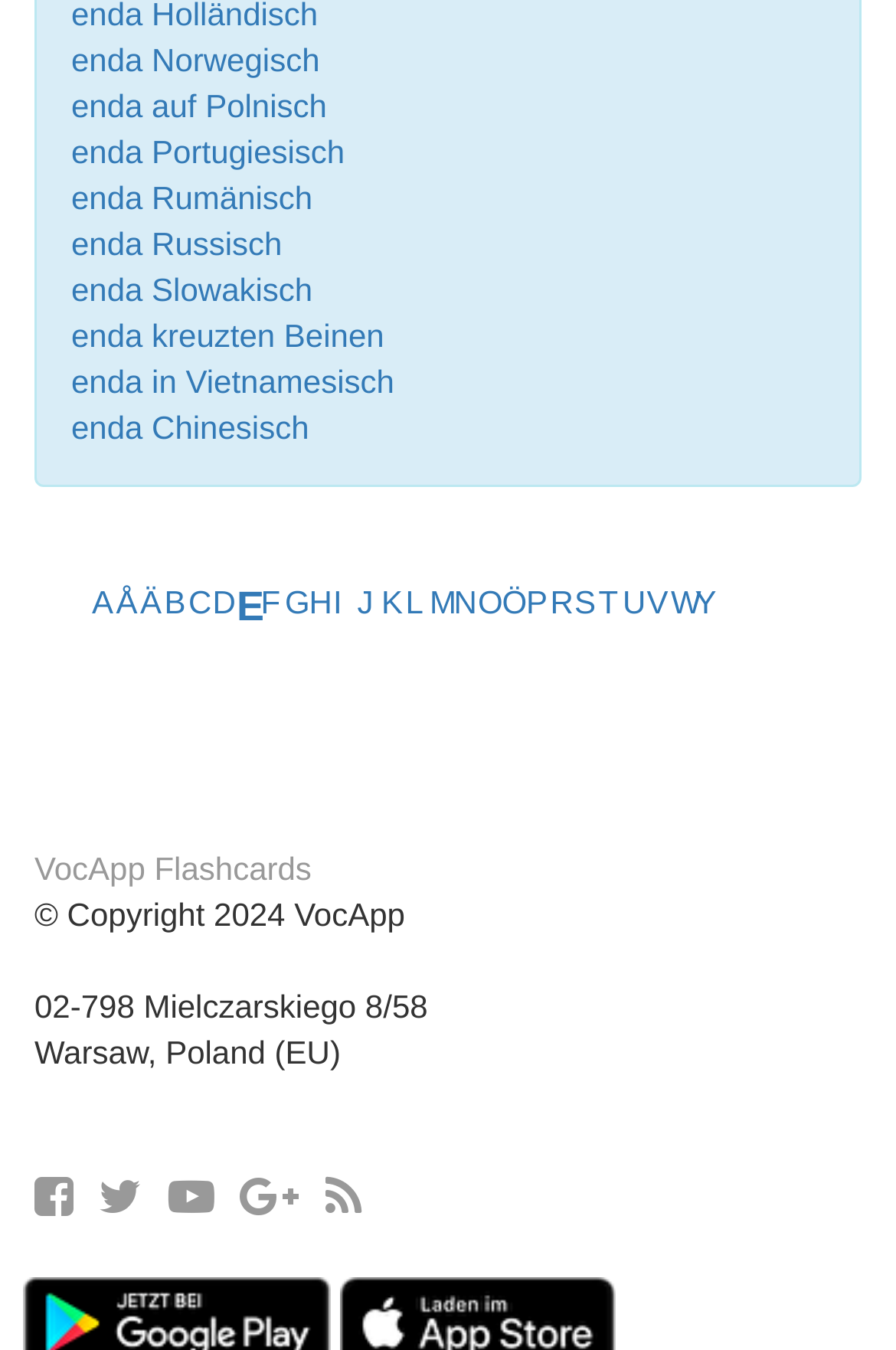Please respond in a single word or phrase: 
What is the address of VocApp?

02-798 Mielczarskiego 8/58, Warsaw, Poland (EU)